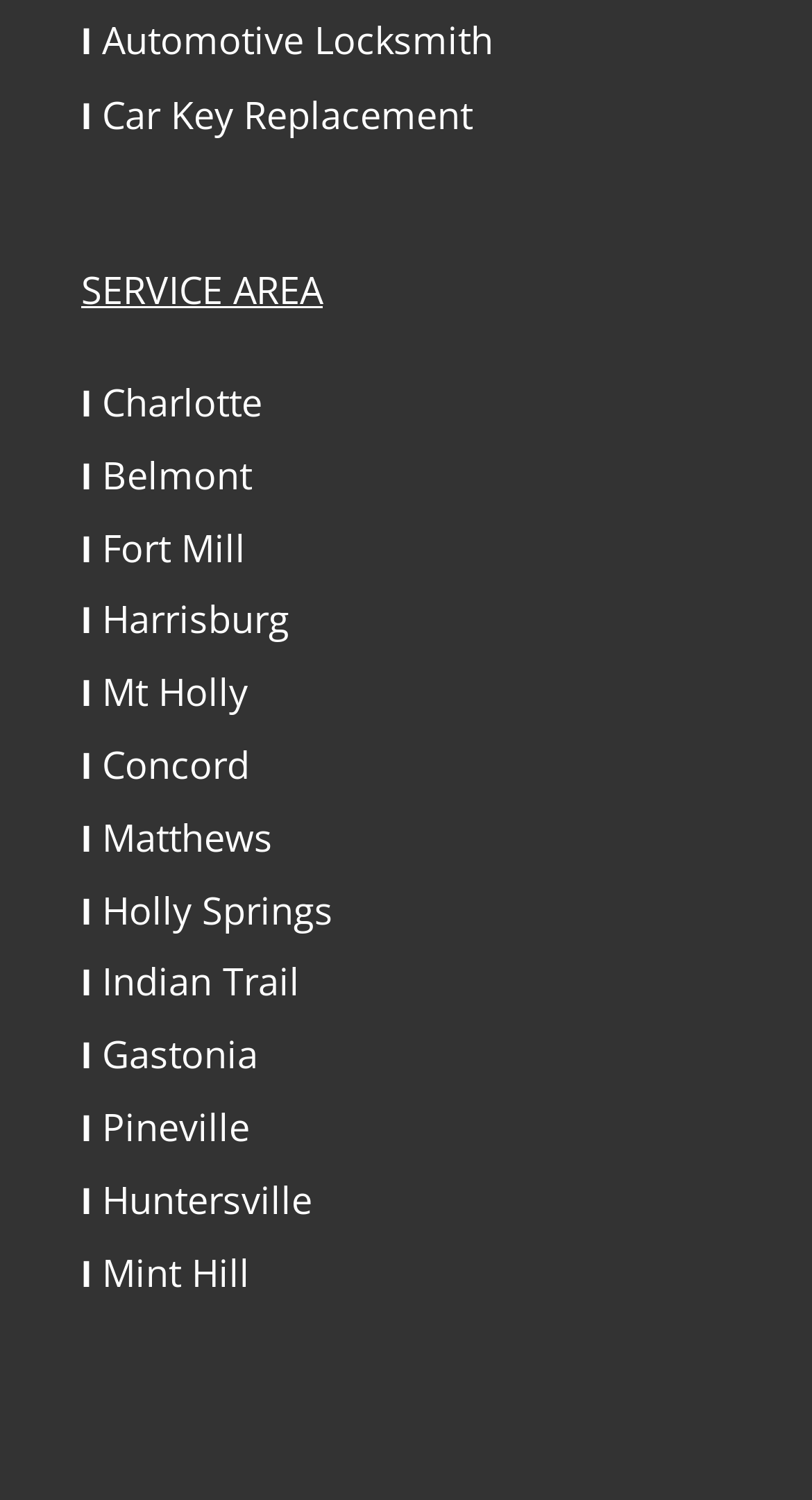Answer in one word or a short phrase: 
What areas are served?

Multiple cities